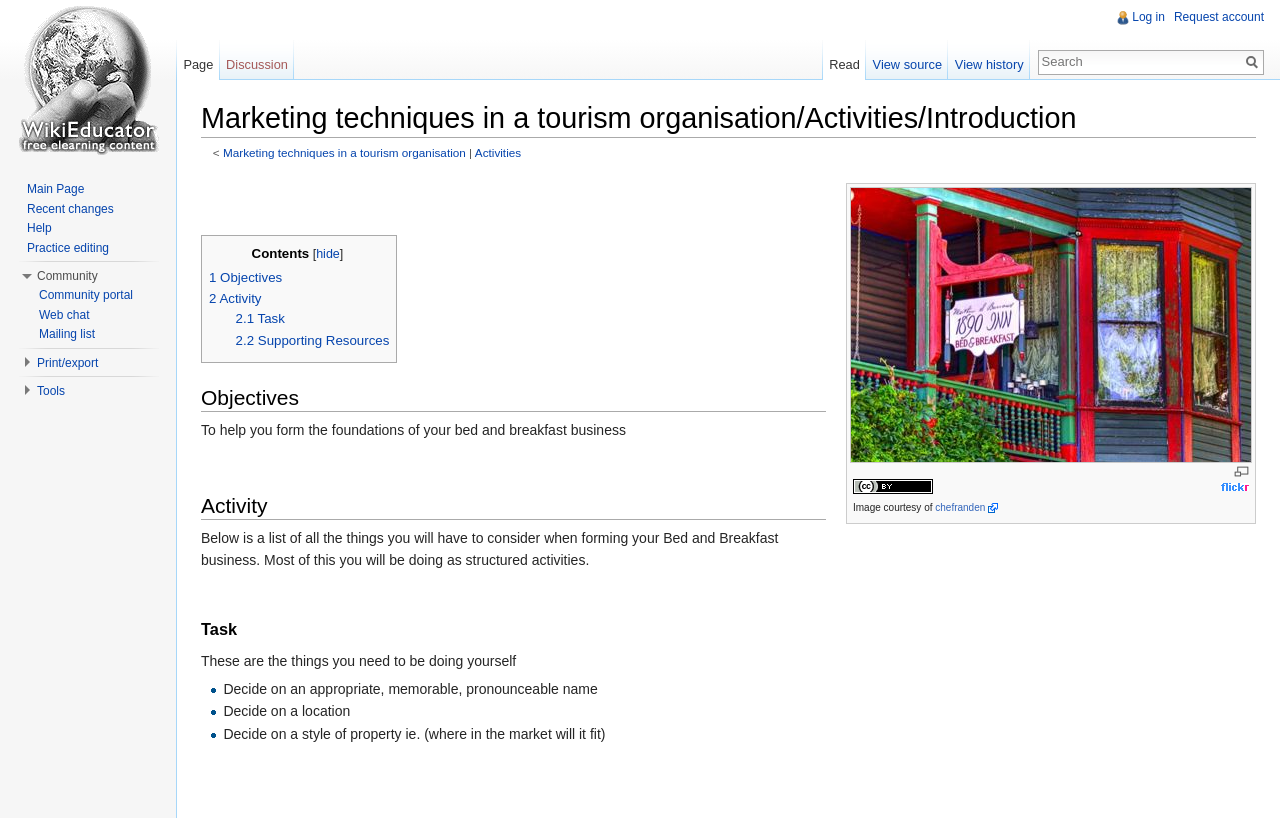Show me the bounding box coordinates of the clickable region to achieve the task as per the instruction: "Search for something".

[0.812, 0.063, 0.969, 0.088]